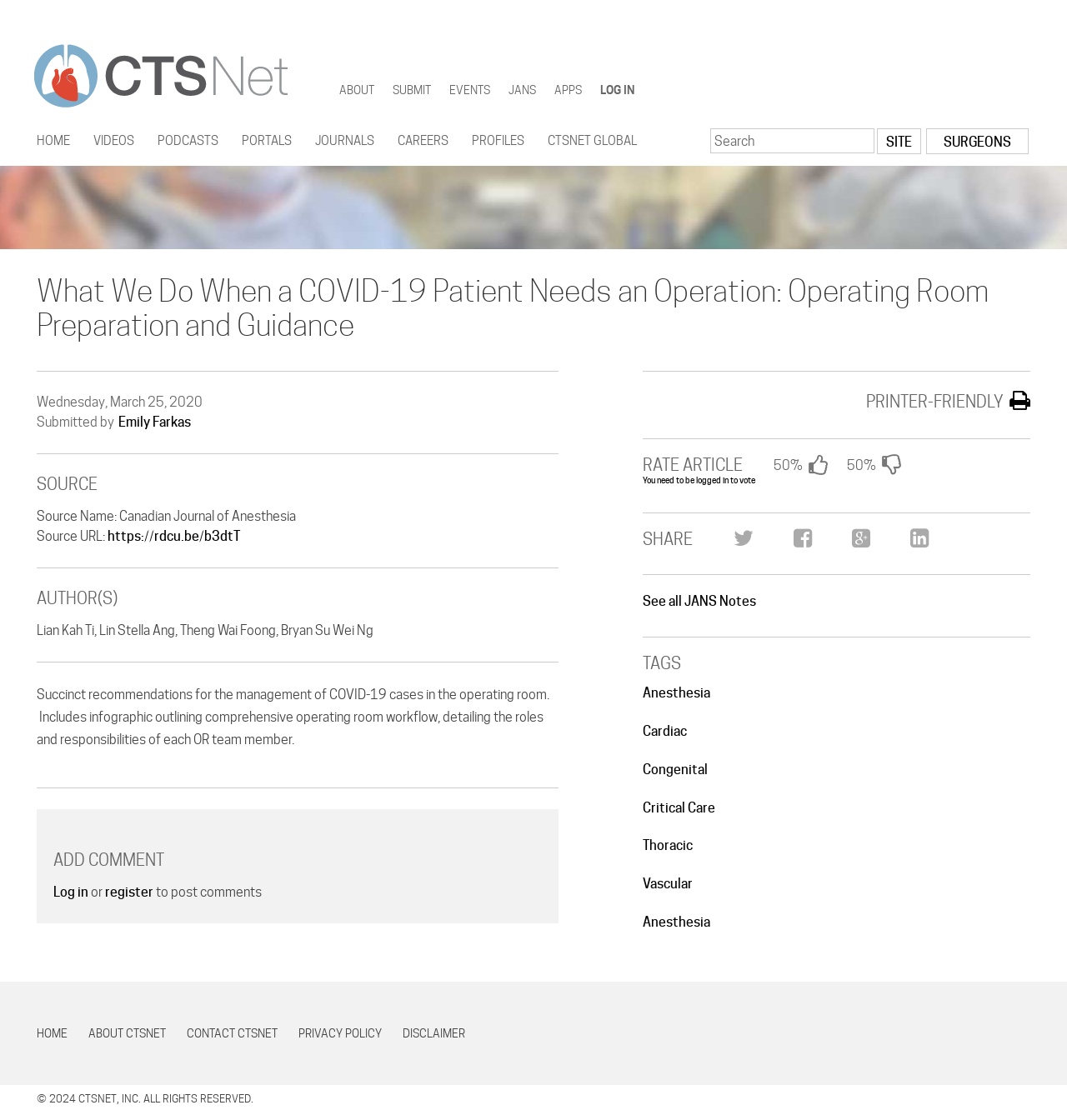Please identify the bounding box coordinates of the element's region that should be clicked to execute the following instruction: "Go to the home page". The bounding box coordinates must be four float numbers between 0 and 1, i.e., [left, top, right, bottom].

[0.034, 0.115, 0.066, 0.135]